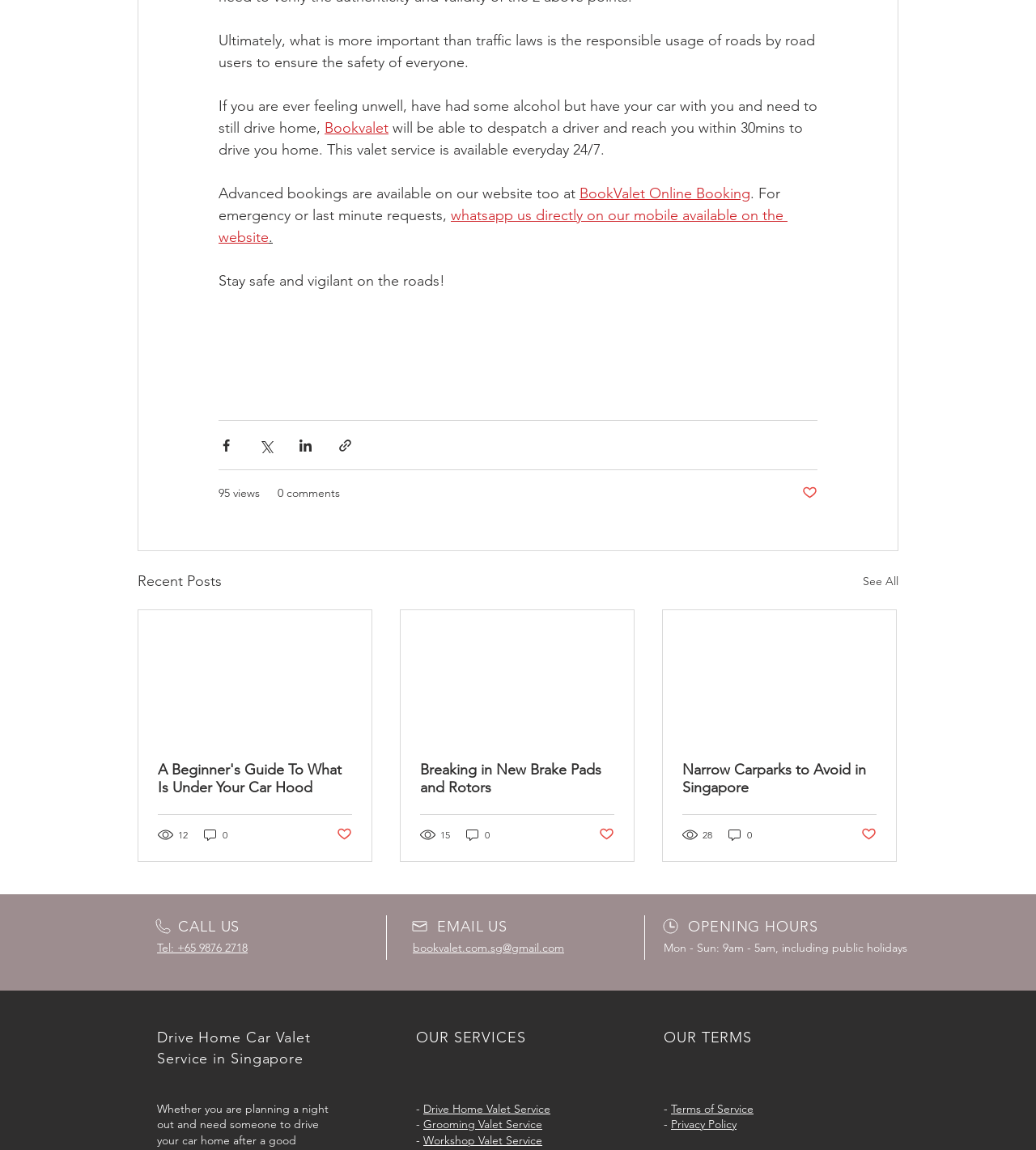What is the purpose of the 'Share via' buttons?
Using the information from the image, answer the question thoroughly.

The webpage has 'Share via' buttons for Facebook, Twitter, LinkedIn, and link sharing. These buttons allow users to share the content of the webpage on their social media platforms or through a link, making it easy to spread the word about BookValet's services.